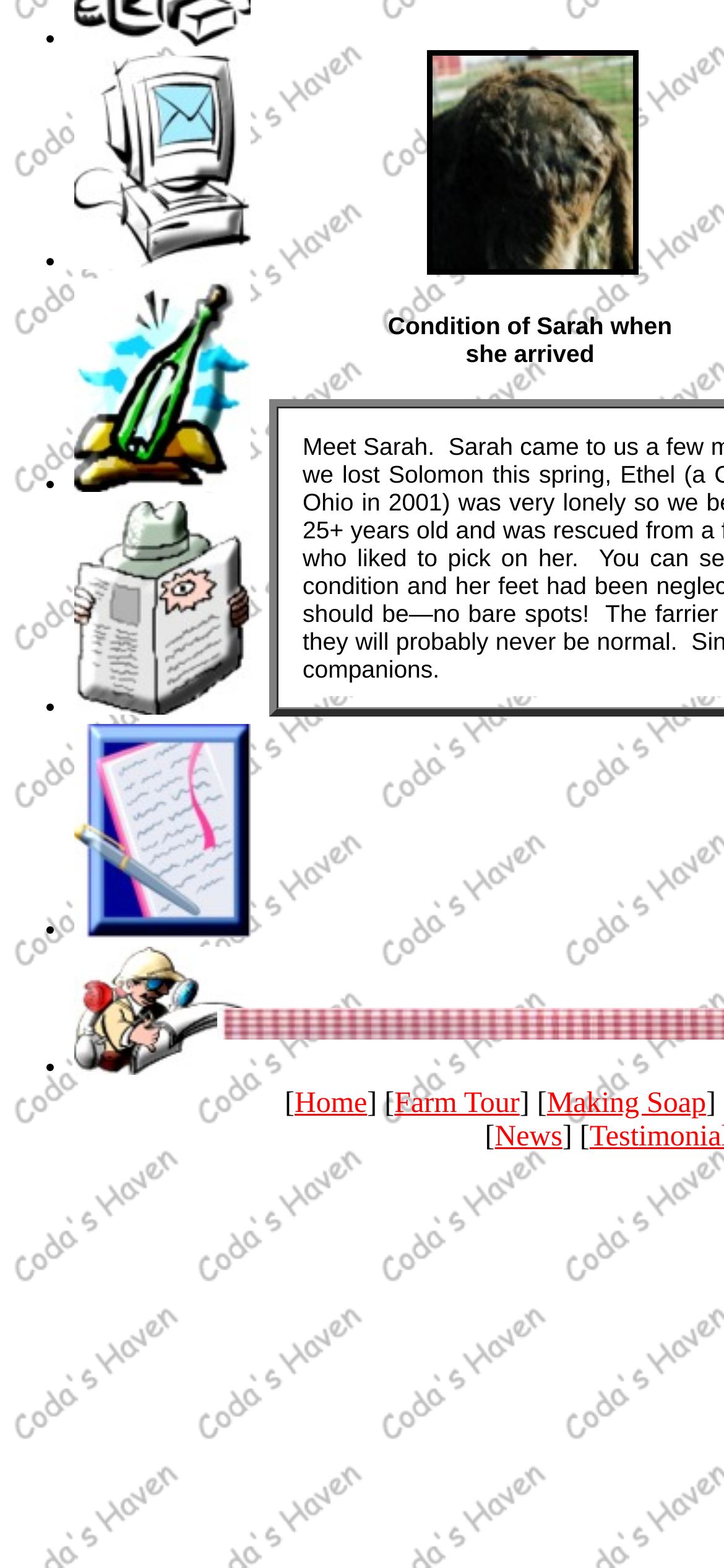Use a single word or phrase to answer the question: 
How many links are in the list?

7